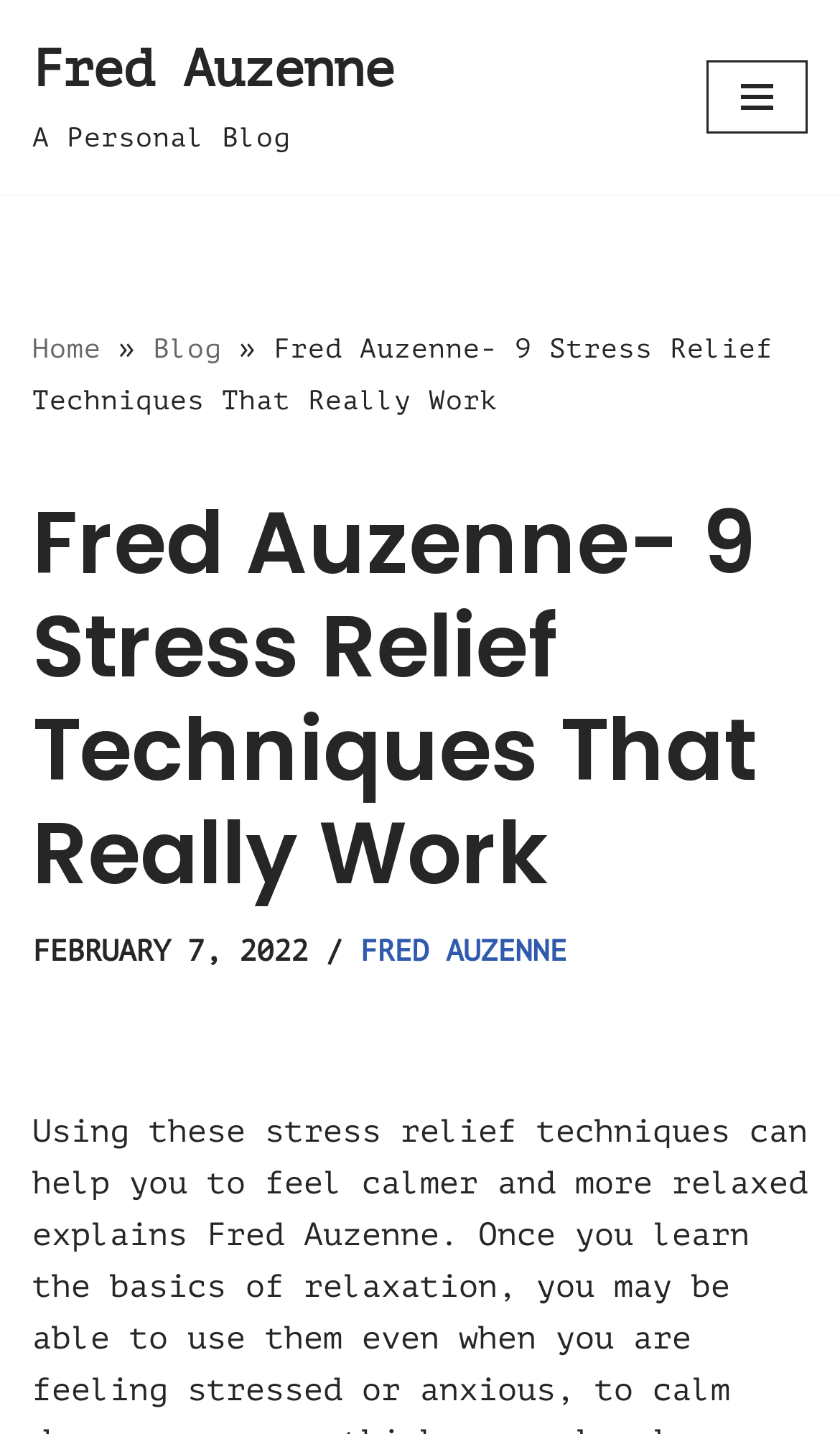What is the headline of the webpage?

Fred Auzenne- 9 Stress Relief Techniques That Really Work